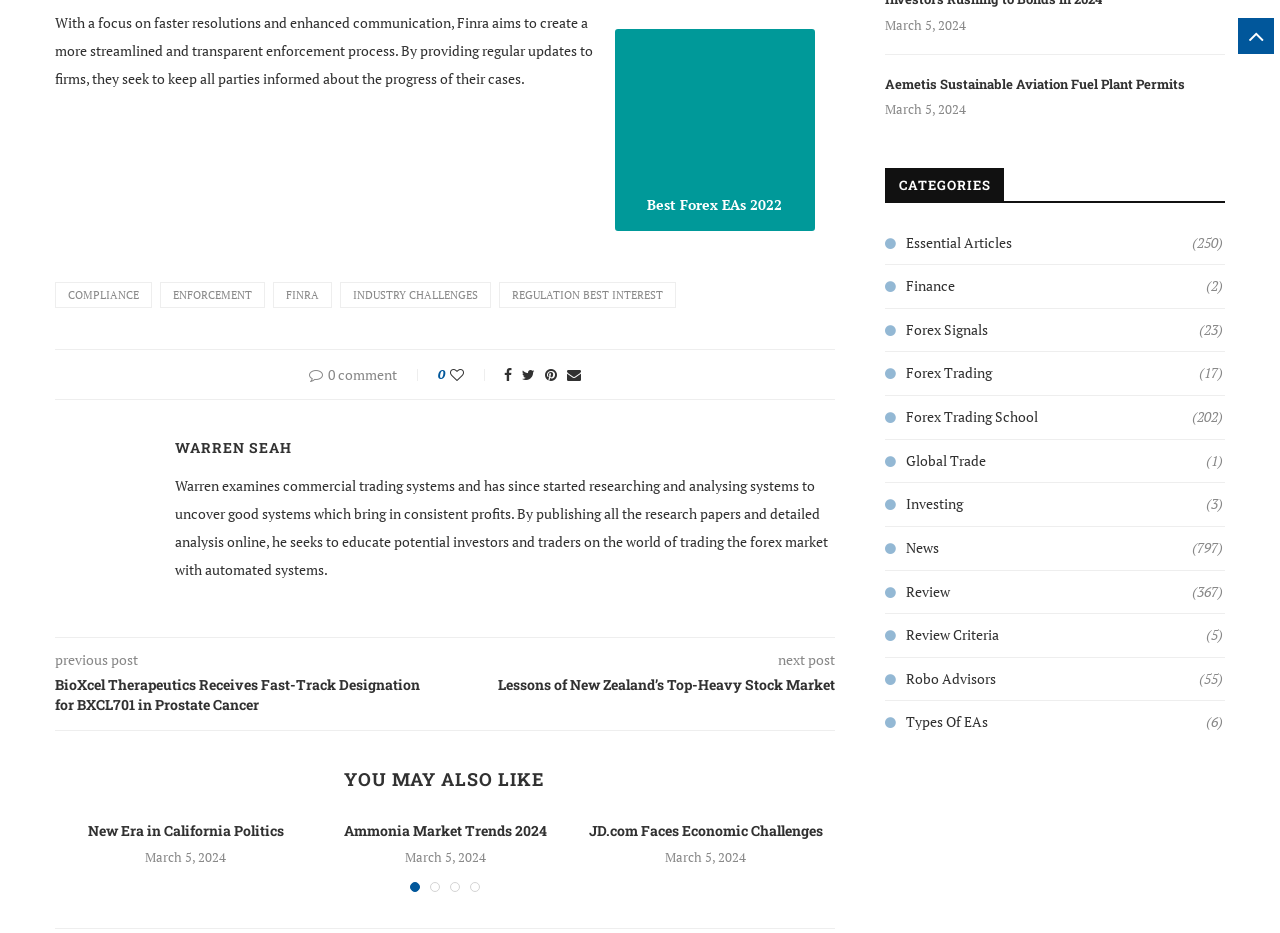Identify the bounding box coordinates for the element you need to click to achieve the following task: "Browse the 'Forex Trading School' category". Provide the bounding box coordinates as four float numbers between 0 and 1, in the form [left, top, right, bottom].

[0.691, 0.436, 0.955, 0.457]